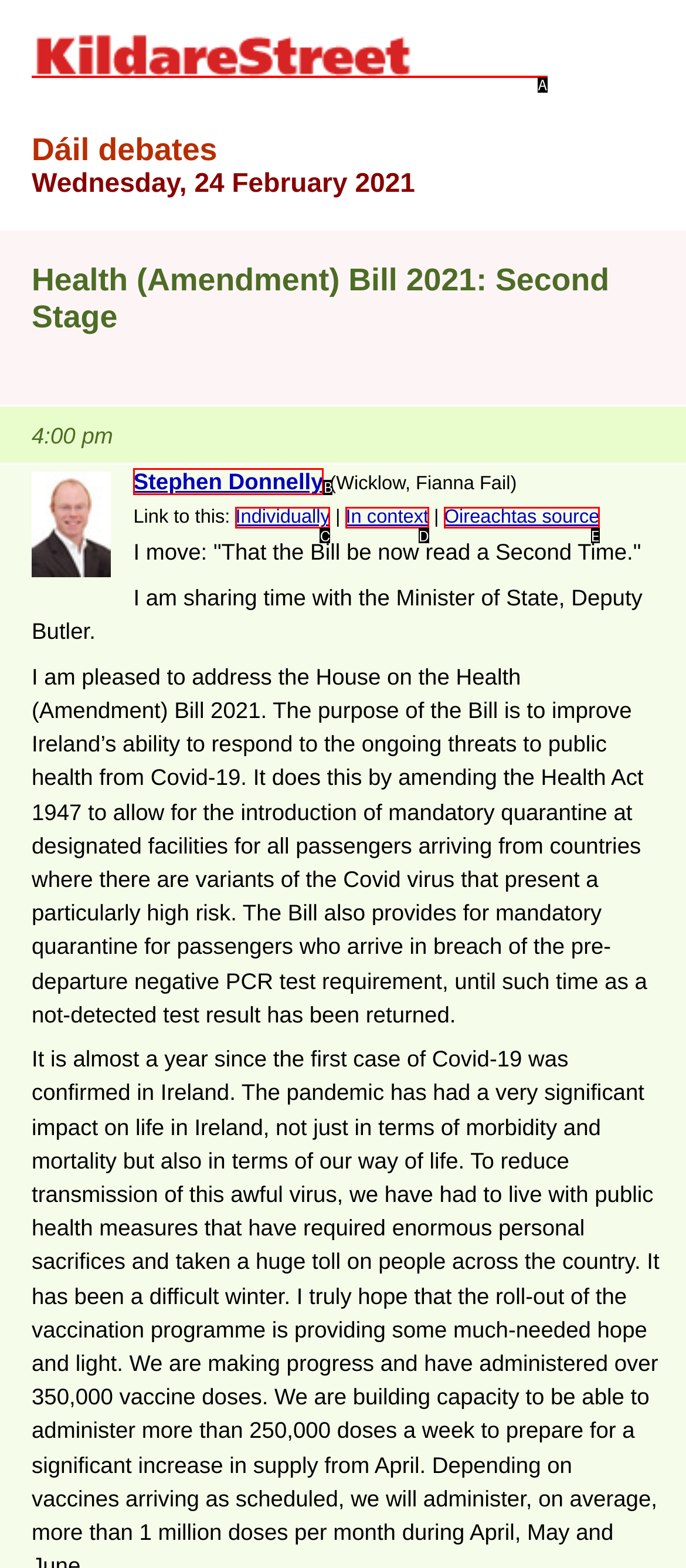Using the description: Individually
Identify the letter of the corresponding UI element from the choices available.

C